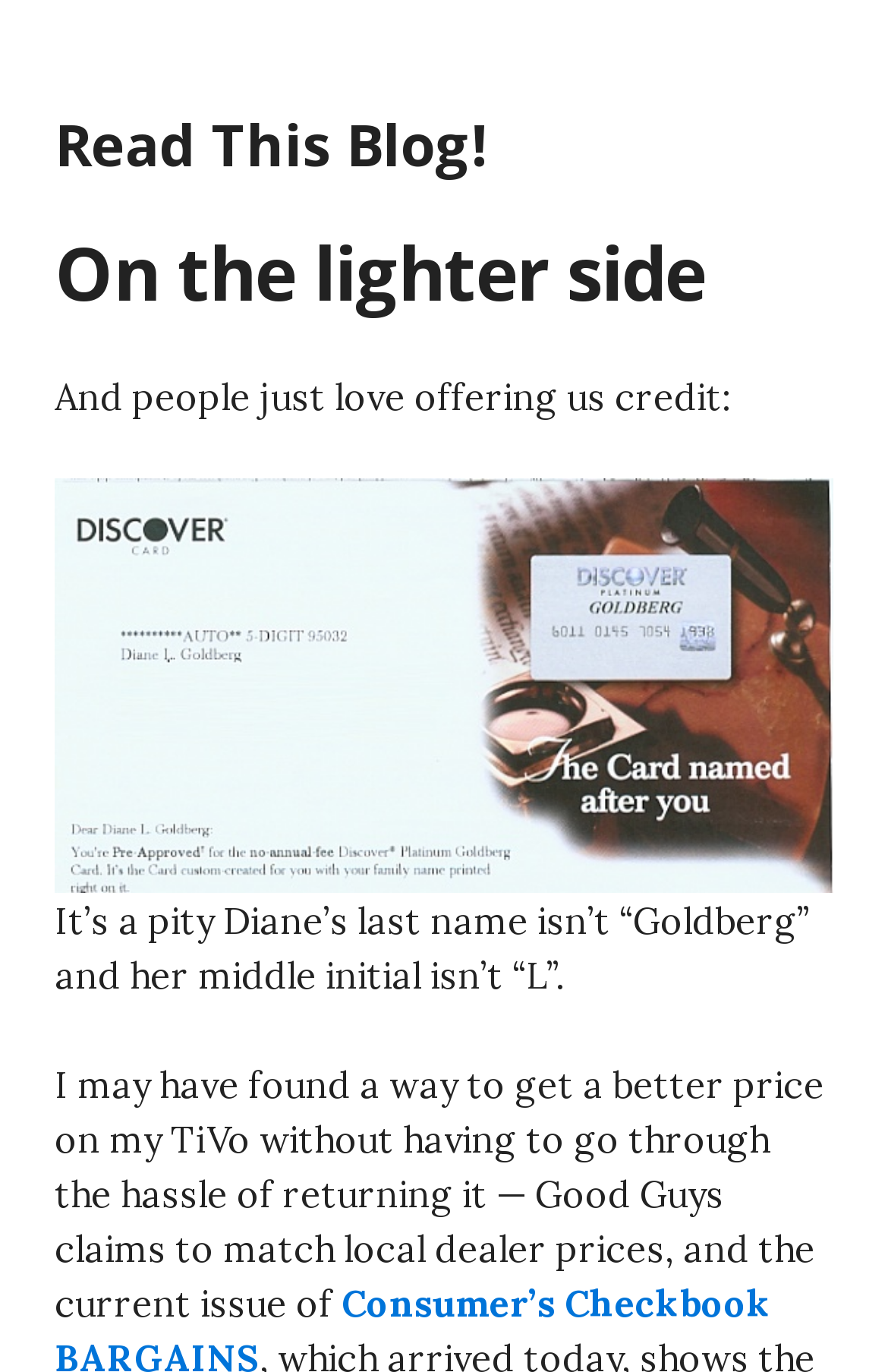Please determine the main heading text of this webpage.

On the lighter side